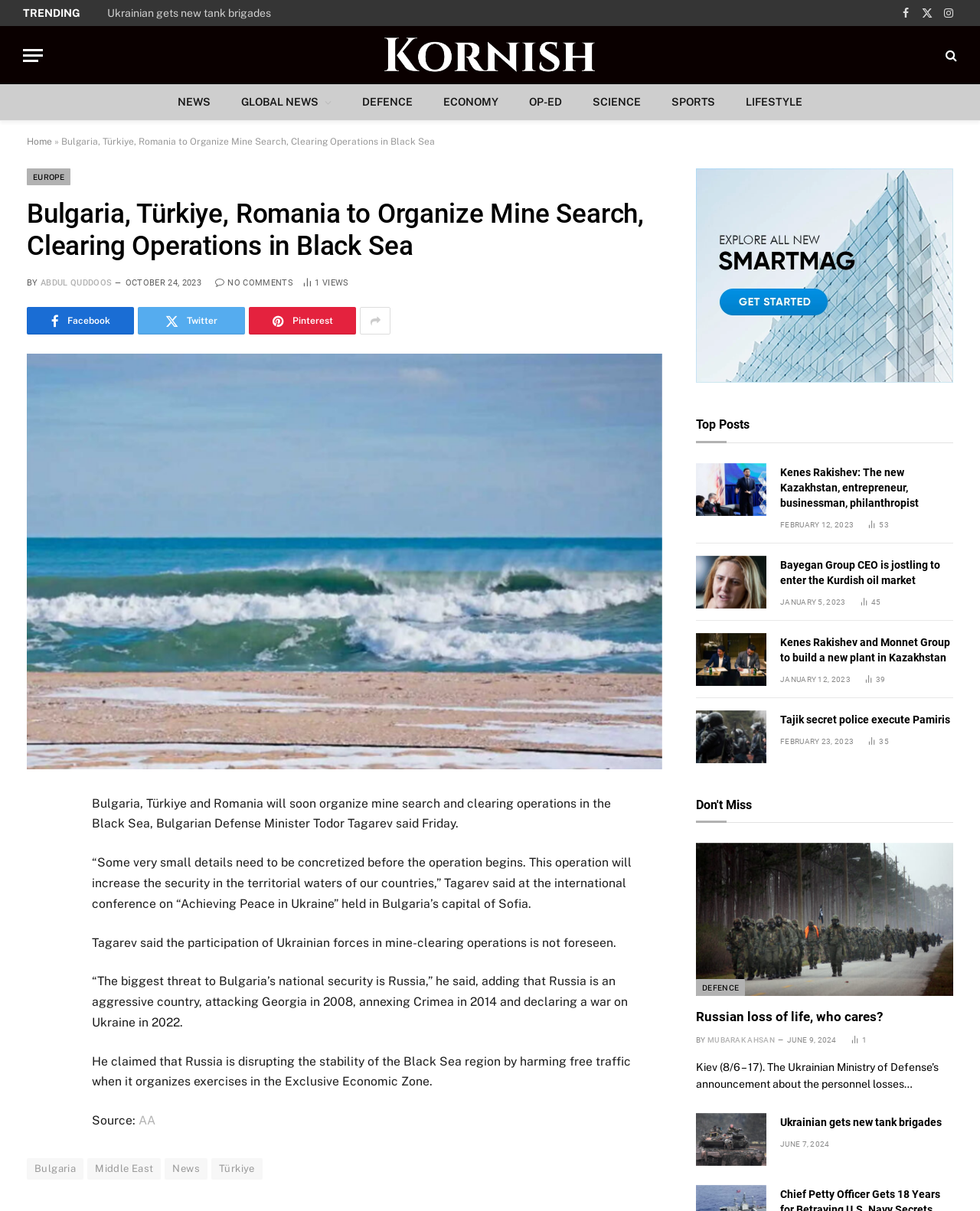For the following element description, predict the bounding box coordinates in the format (top-left x, top-left y, bottom-right x, bottom-right y). All values should be floating point numbers between 0 and 1. Description: No Comments

[0.219, 0.23, 0.299, 0.238]